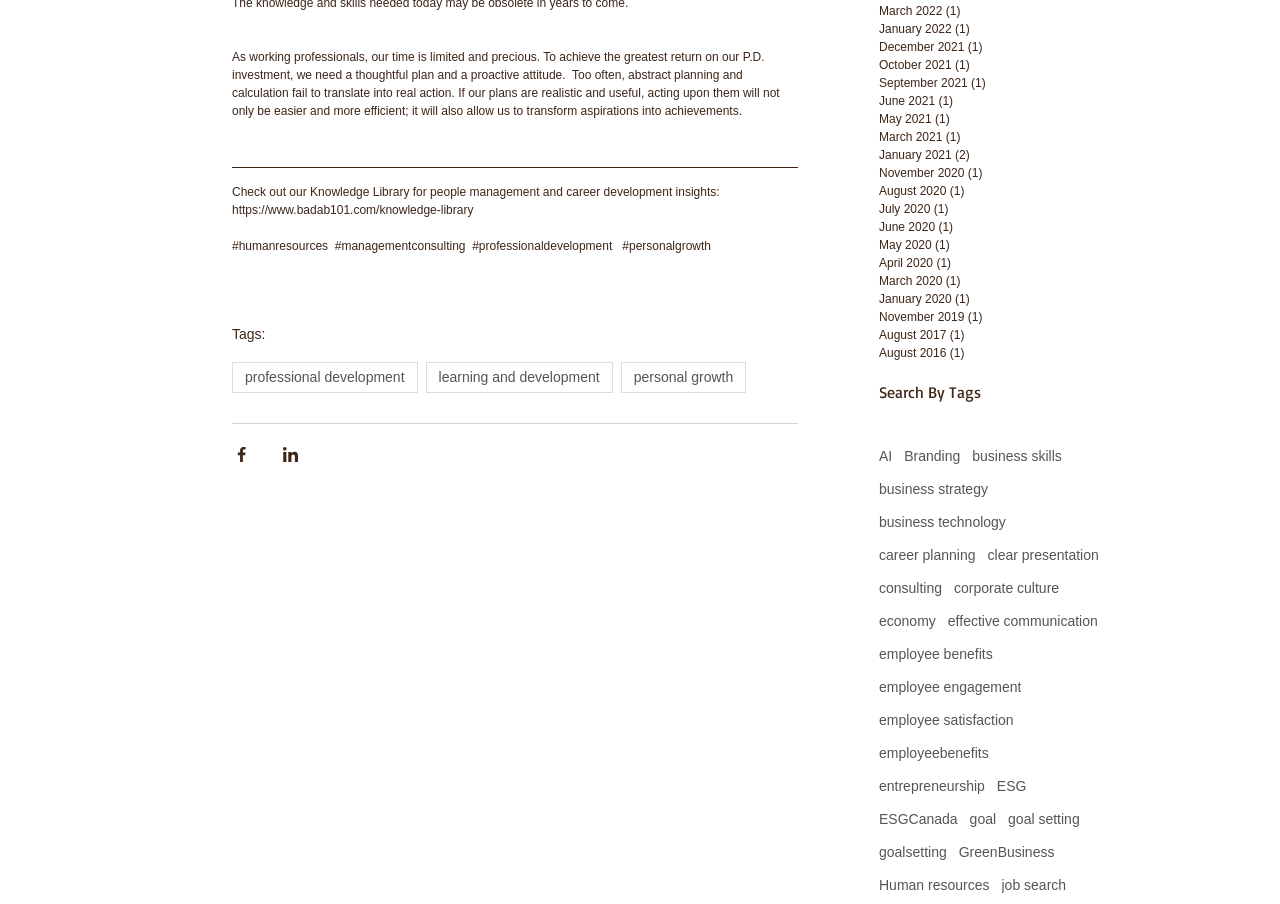Pinpoint the bounding box coordinates of the clickable area needed to execute the instruction: "Read the article about professional development". The coordinates should be specified as four float numbers between 0 and 1, i.e., [left, top, right, bottom].

[0.181, 0.401, 0.326, 0.435]